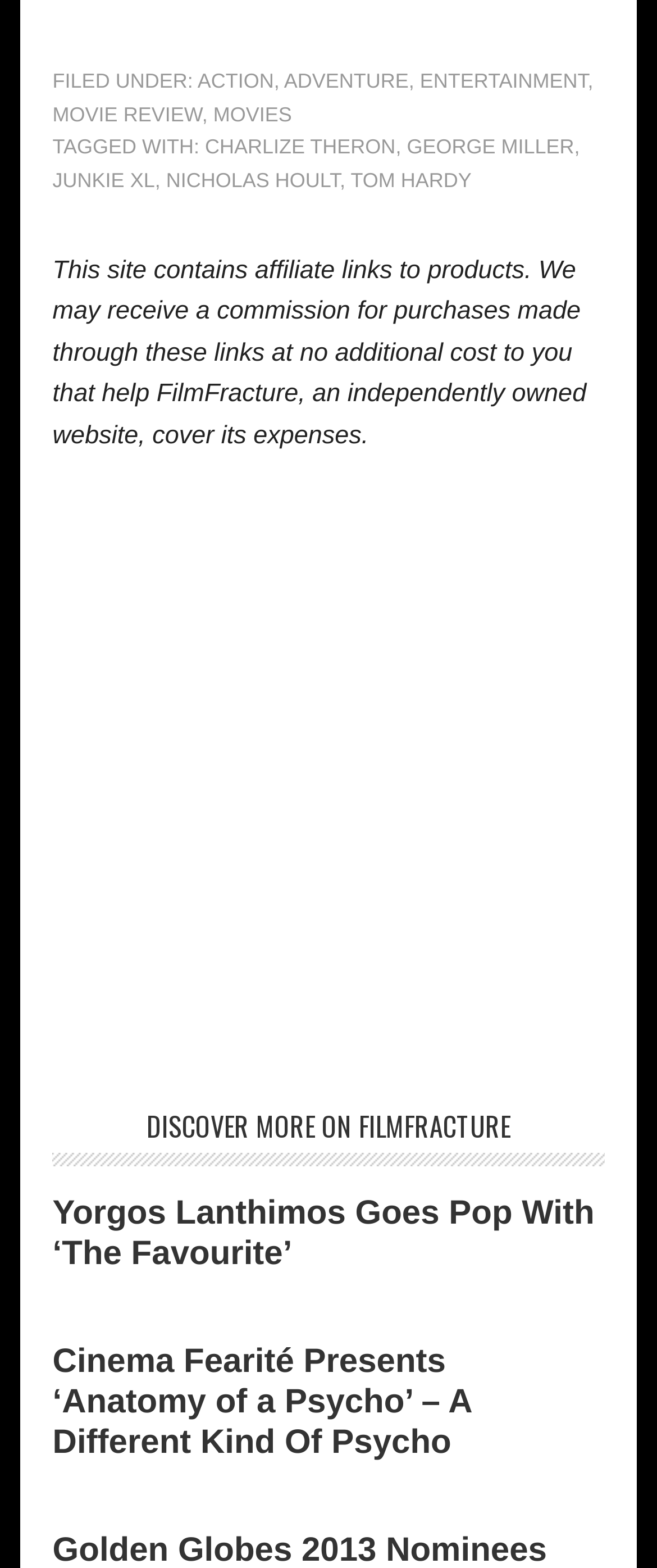Determine the bounding box coordinates of the region that needs to be clicked to achieve the task: "Explore the 'MOVIE REVIEW' section".

[0.08, 0.065, 0.307, 0.08]